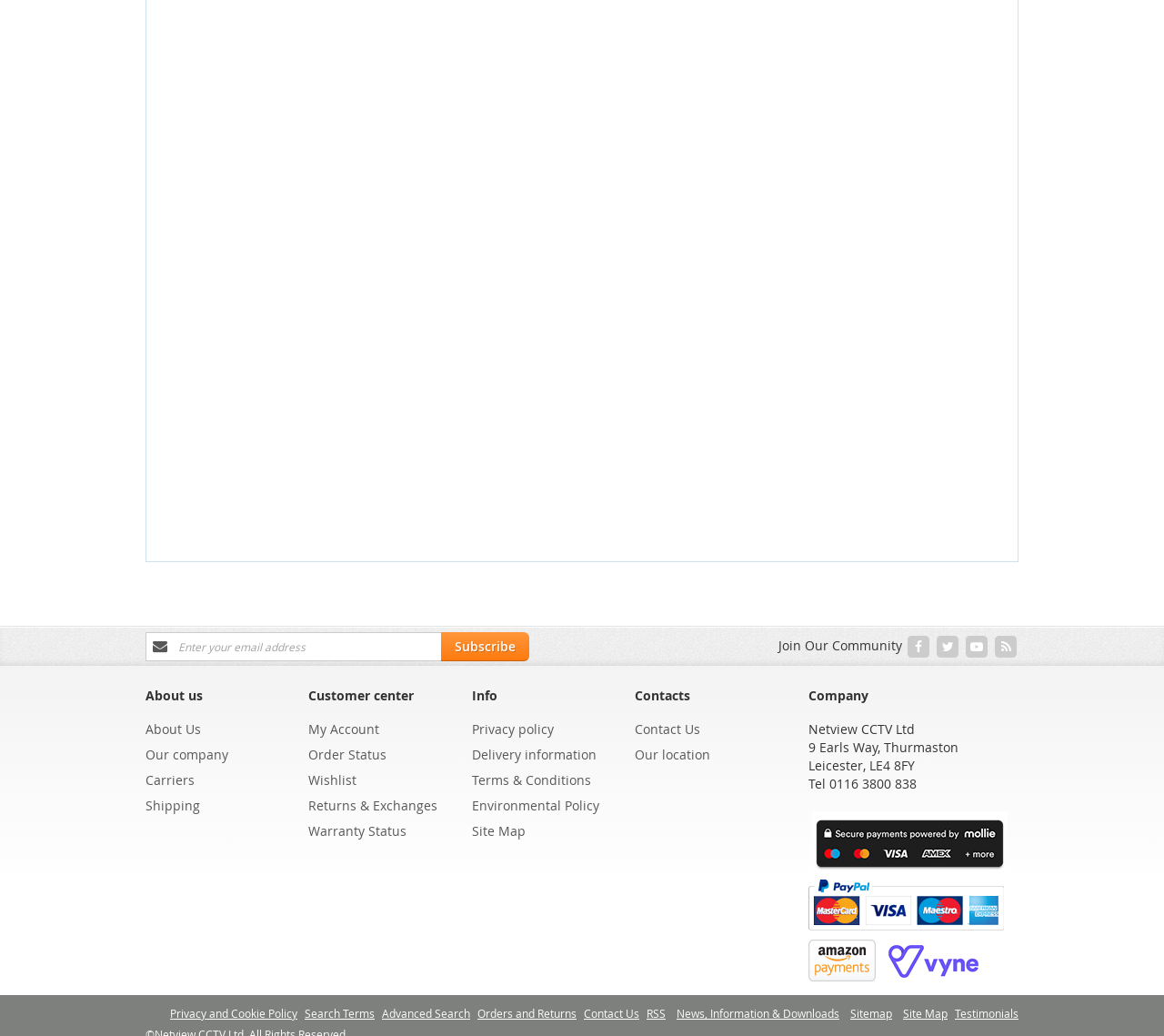What is the purpose of the checkbox?
Based on the image, provide a one-word or brief-phrase response.

To agree to receive information and commercial offers